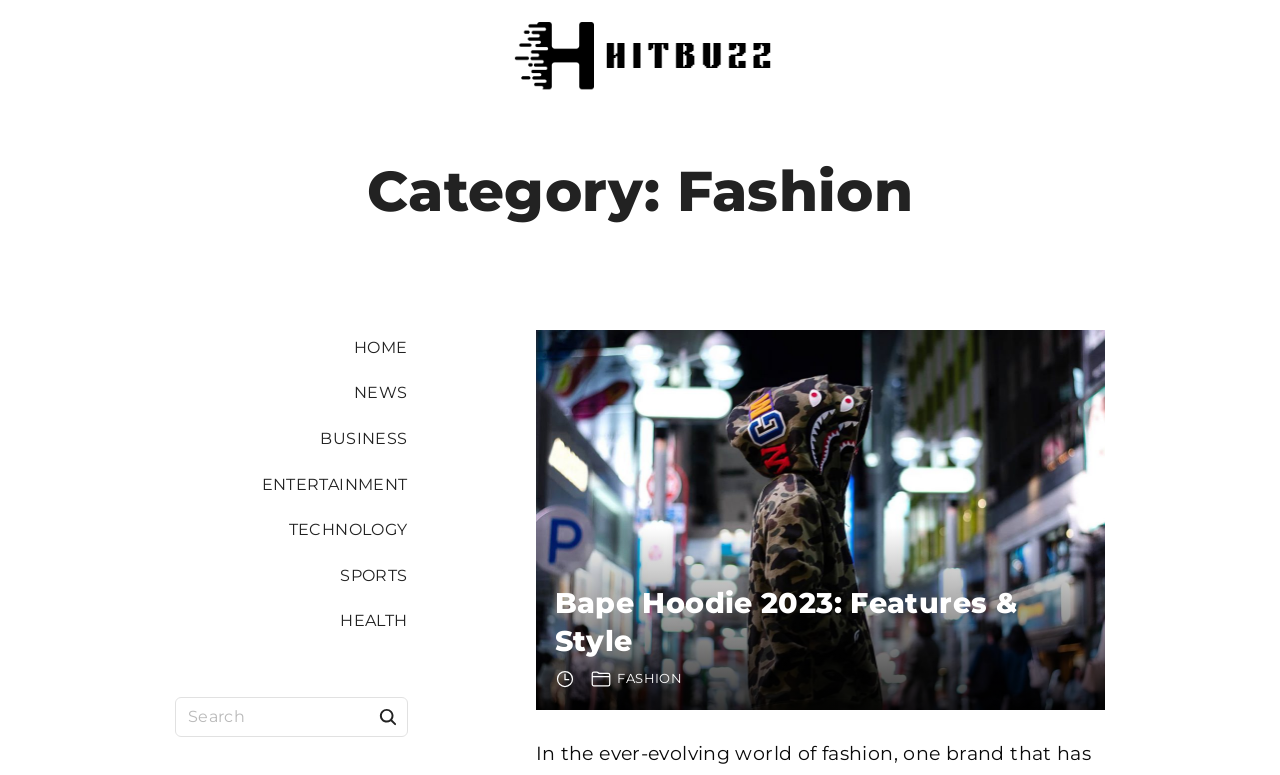What is the category of the webpage?
Provide an in-depth and detailed explanation in response to the question.

Based on the webpage structure, I can see a heading element with the text 'Category: Fashion', which suggests that the webpage is categorized under Fashion.